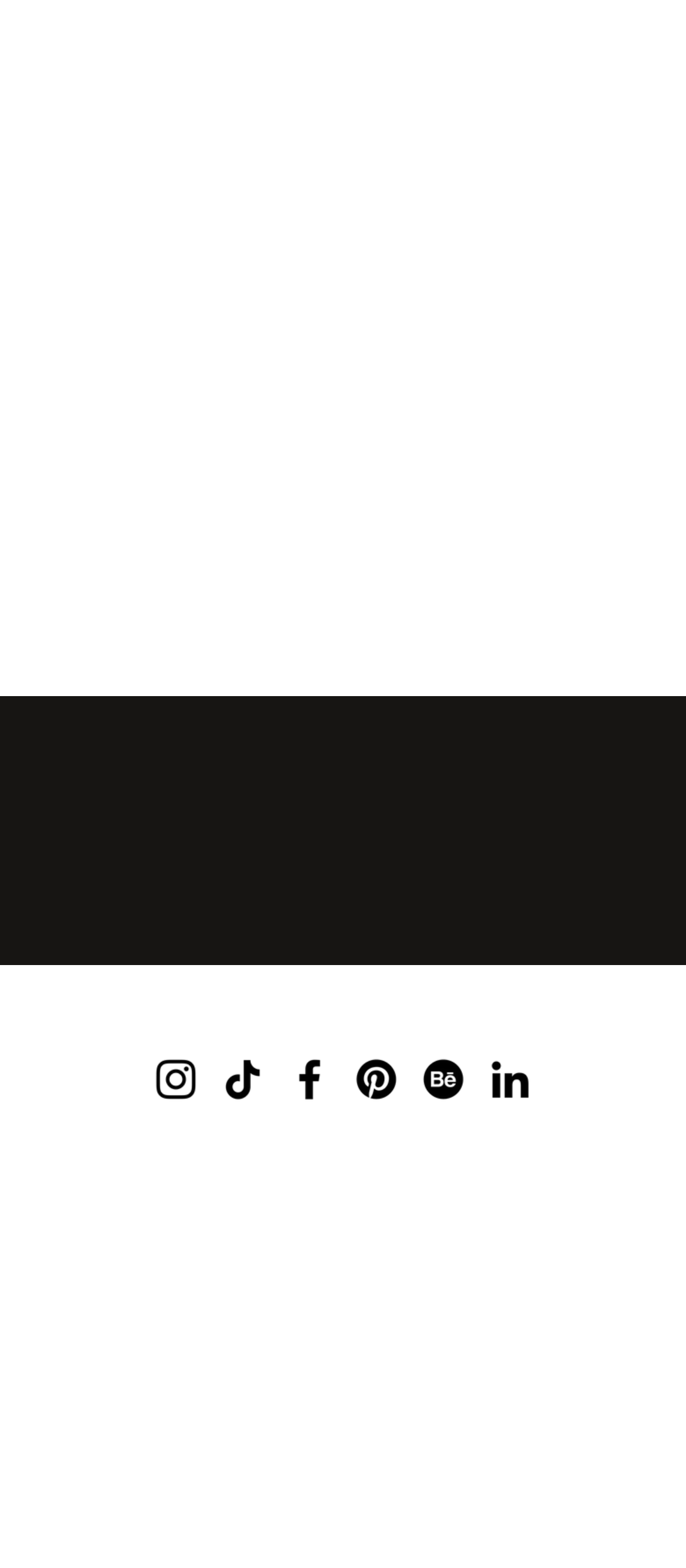How many social media platforms are listed in the Social Bar?
Using the image as a reference, deliver a detailed and thorough answer to the question.

The Social Bar is a list element containing links to various social media platforms. By counting the number of link elements within the Social Bar, we can determine that there are 5 social media platforms listed, namely Instagram, TikTok, Facebook, Pinterest, and Behance.